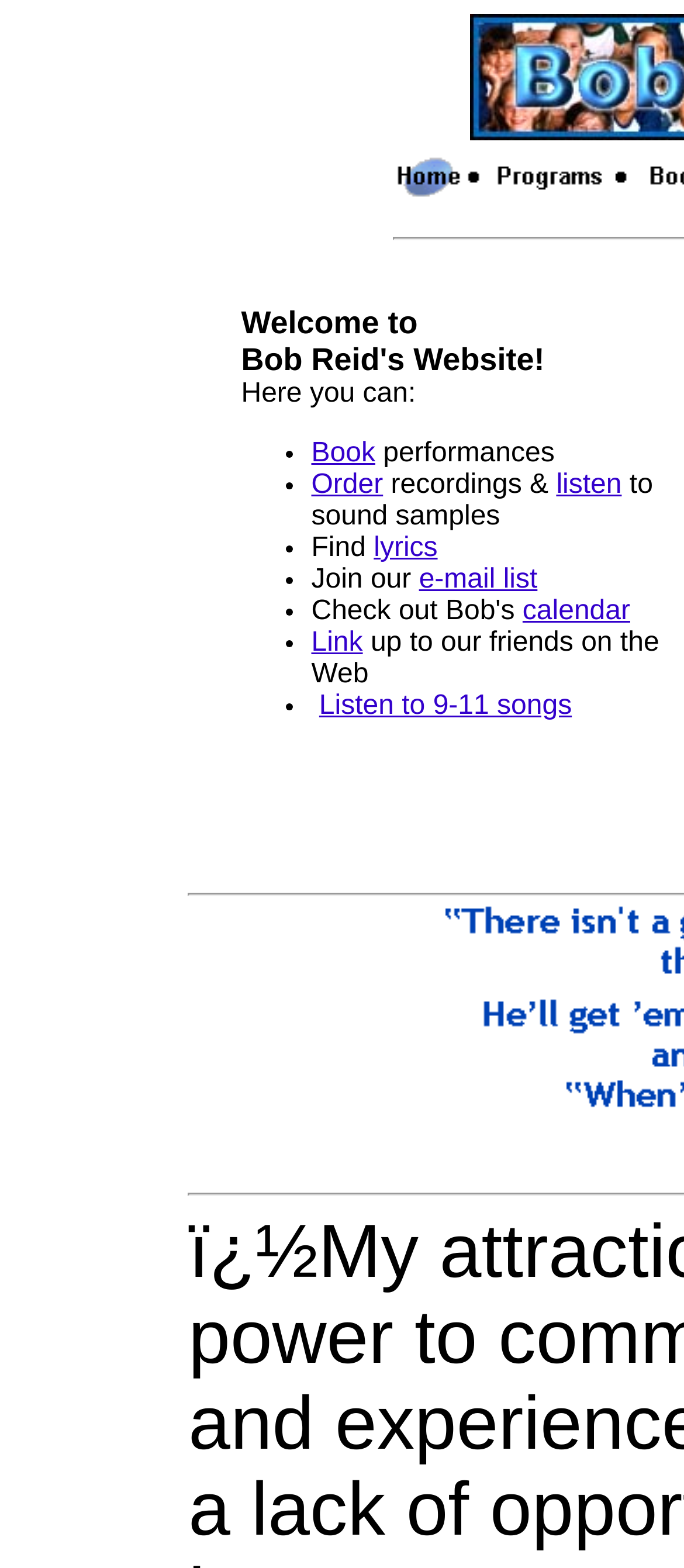Please identify the bounding box coordinates of the element I should click to complete this instruction: 'Click the link to book performances'. The coordinates should be given as four float numbers between 0 and 1, like this: [left, top, right, bottom].

[0.455, 0.28, 0.549, 0.299]